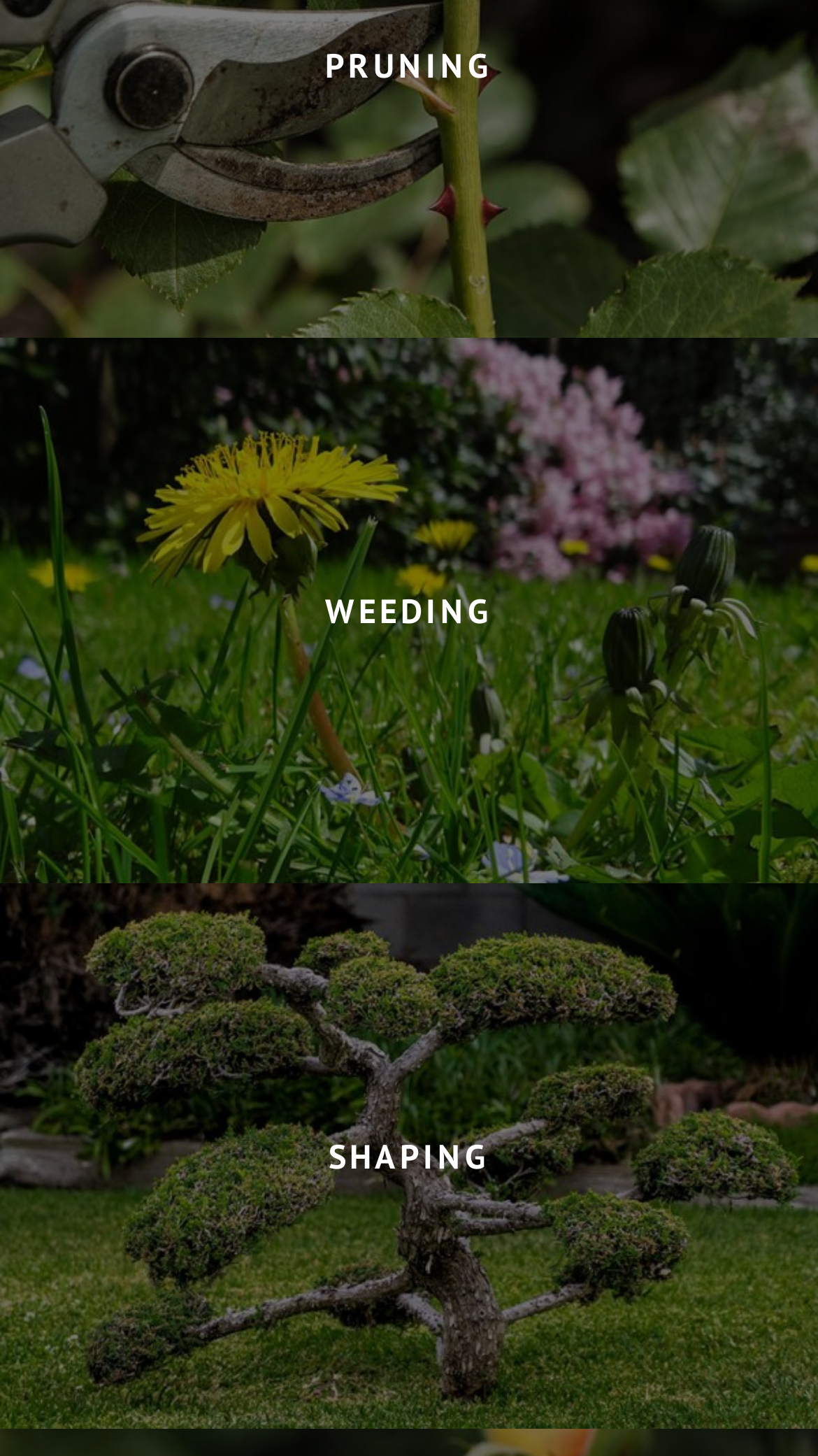Predict the bounding box for the UI component with the following description: "SHAPING".

[0.0, 0.607, 1.0, 0.981]